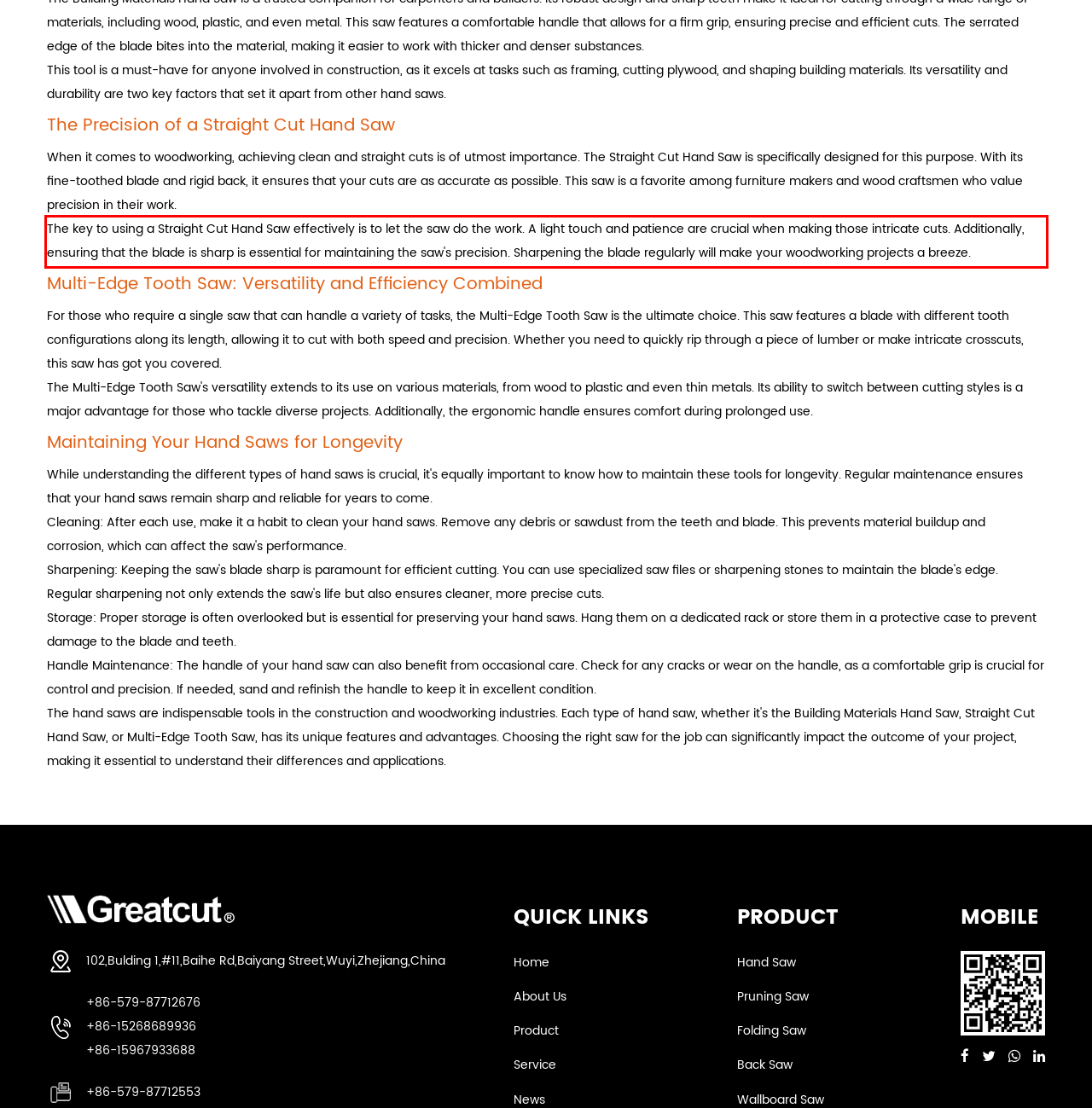Given the screenshot of a webpage, identify the red rectangle bounding box and recognize the text content inside it, generating the extracted text.

The key to using a Straight Cut Hand Saw effectively is to let the saw do the work. A light touch and patience are crucial when making those intricate cuts. Additionally, ensuring that the blade is sharp is essential for maintaining the saw's precision. Sharpening the blade regularly will make your woodworking projects a breeze.